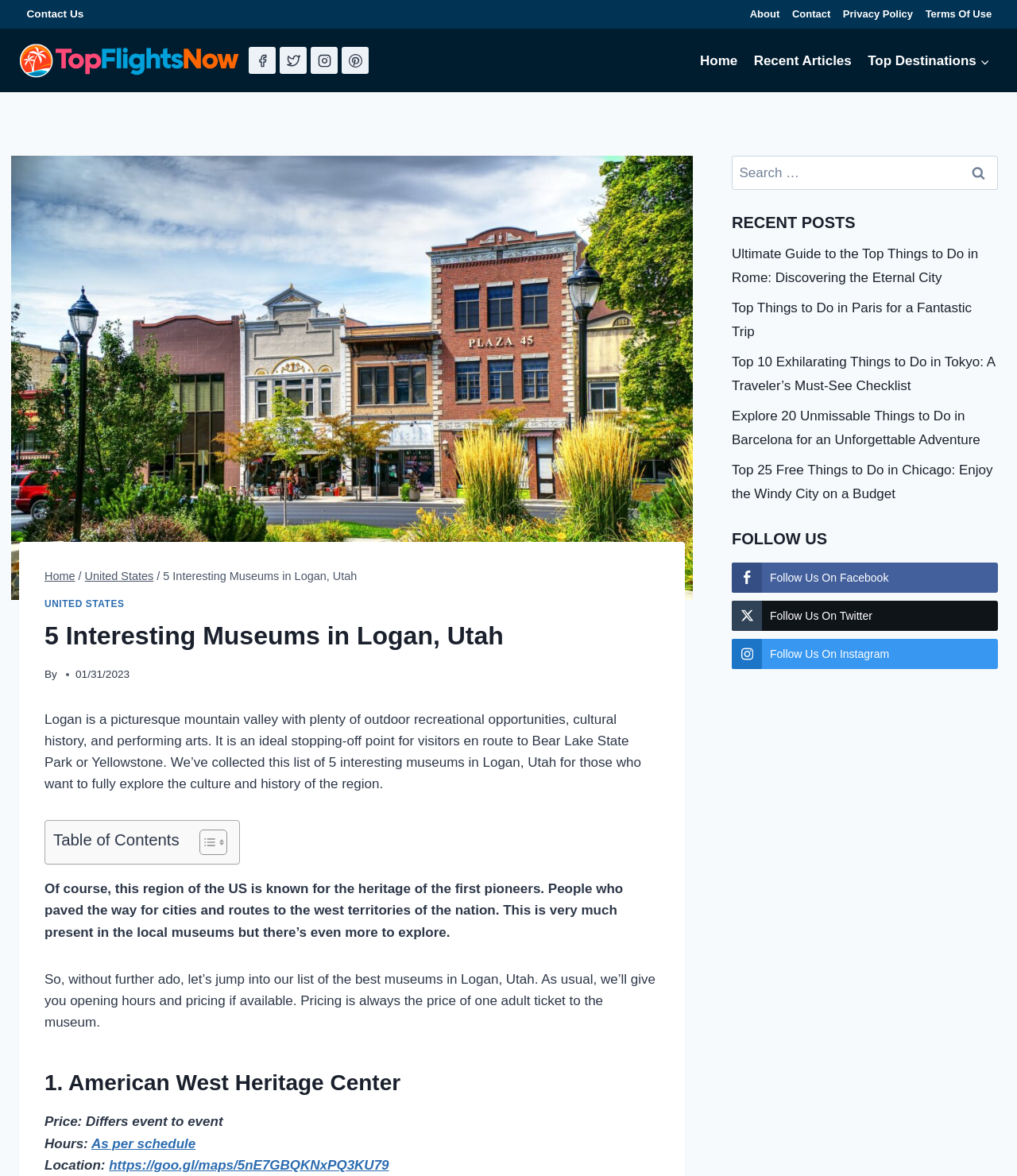Determine the bounding box coordinates of the clickable element to complete this instruction: "Visit the 'American West Heritage Center' museum". Provide the coordinates in the format of four float numbers between 0 and 1, [left, top, right, bottom].

[0.044, 0.907, 0.648, 0.935]